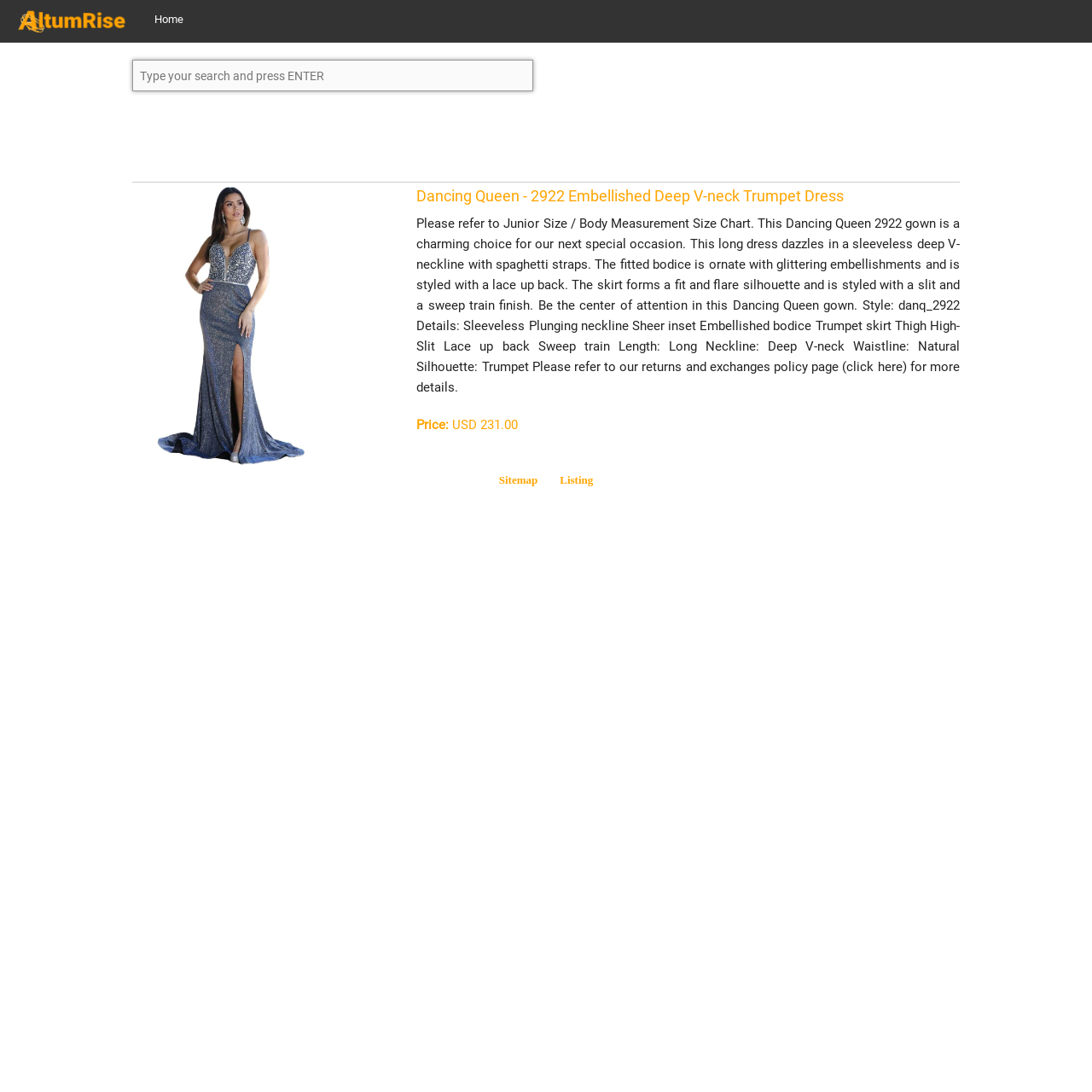Extract the bounding box of the UI element described as: "Price: USD 231.00".

[0.382, 0.382, 0.474, 0.396]